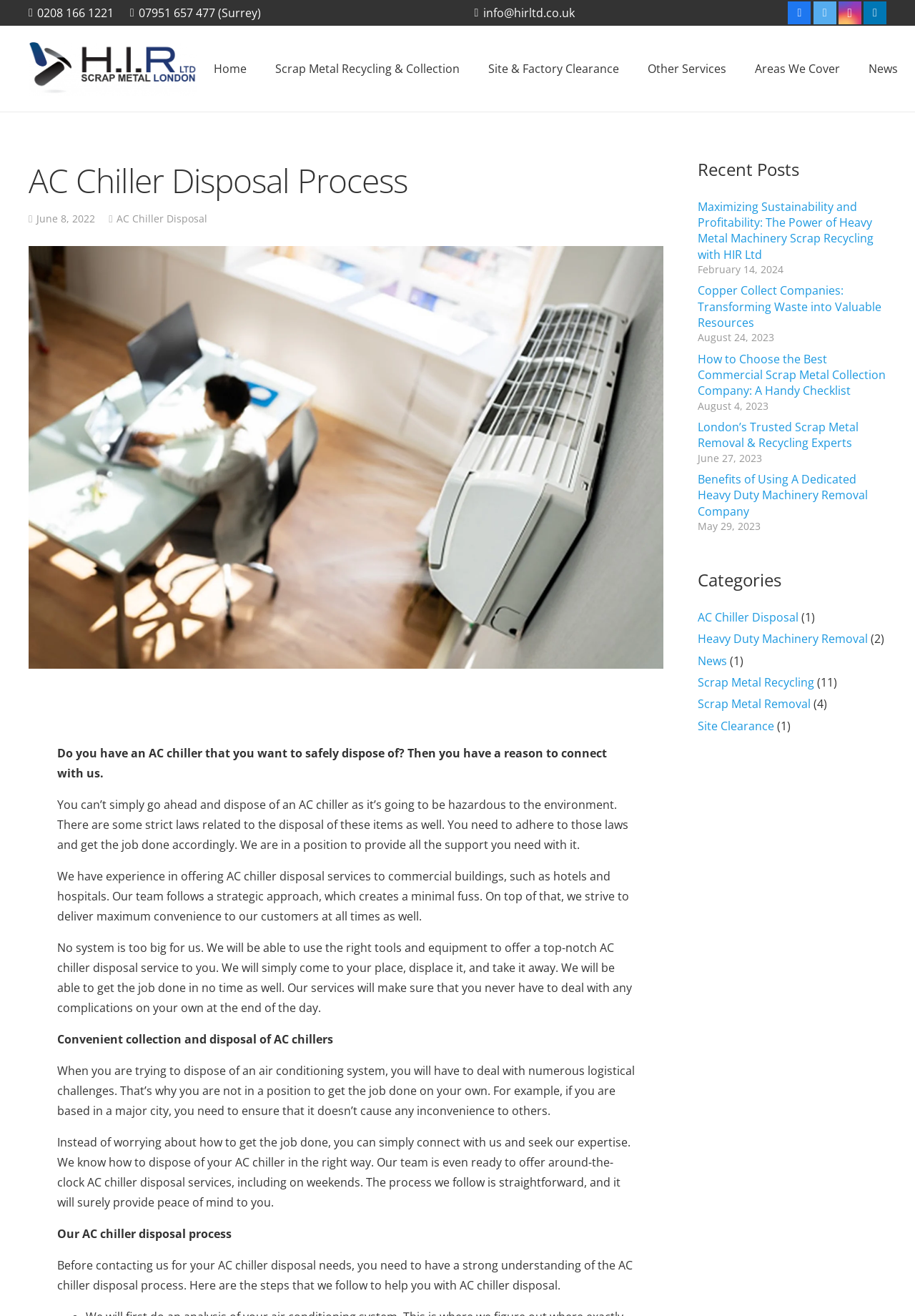Identify the bounding box coordinates for the region of the element that should be clicked to carry out the instruction: "Learn about AC Chiller Disposal". The bounding box coordinates should be four float numbers between 0 and 1, i.e., [left, top, right, bottom].

[0.128, 0.161, 0.227, 0.171]